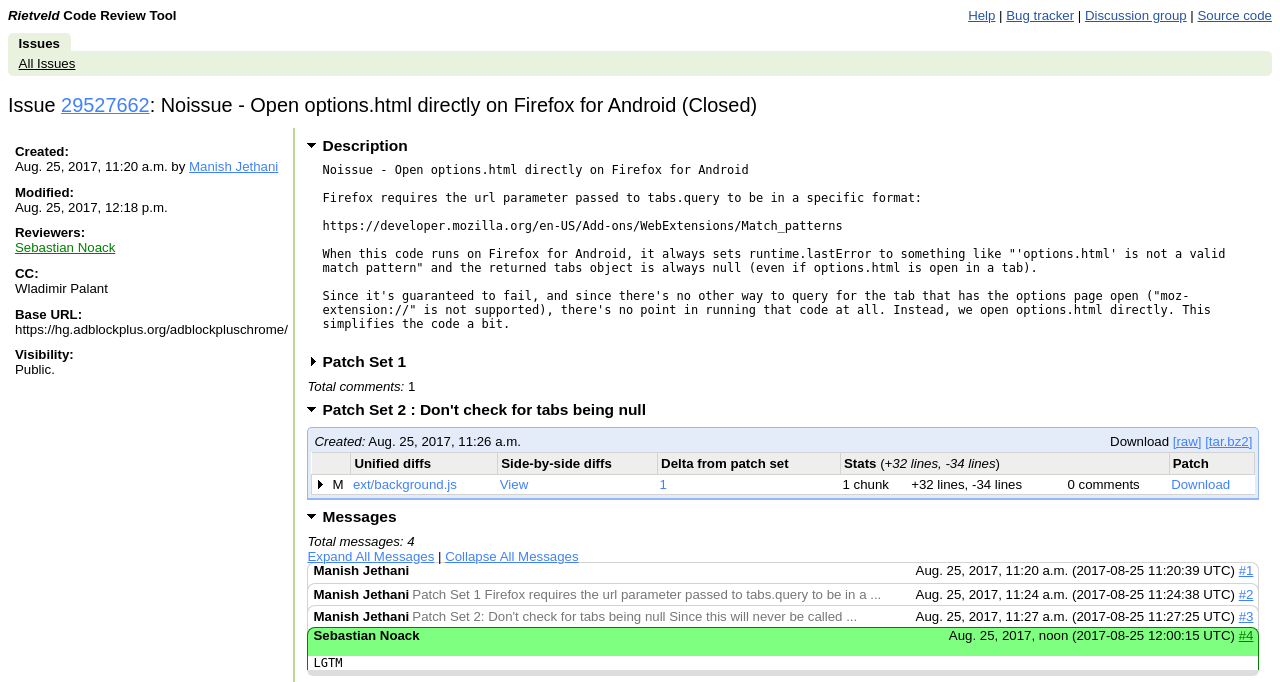Please identify the bounding box coordinates for the region that you need to click to follow this instruction: "View June 2024 calendar".

None